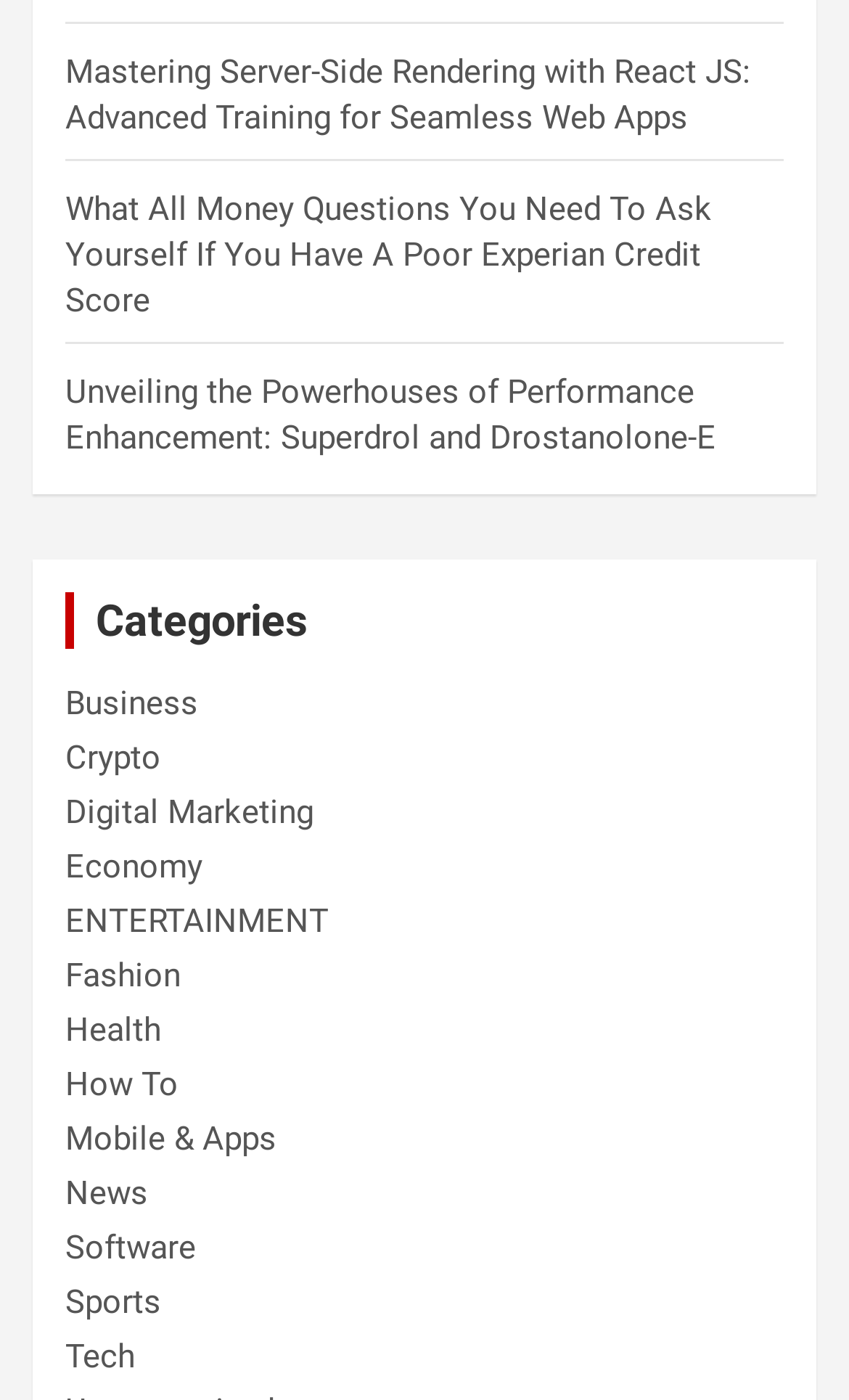Locate the bounding box coordinates of the element you need to click to accomplish the task described by this instruction: "Read the 'What All Money Questions You Need To Ask Yourself If You Have A Poor Experian Credit Score' article".

[0.077, 0.135, 0.838, 0.228]